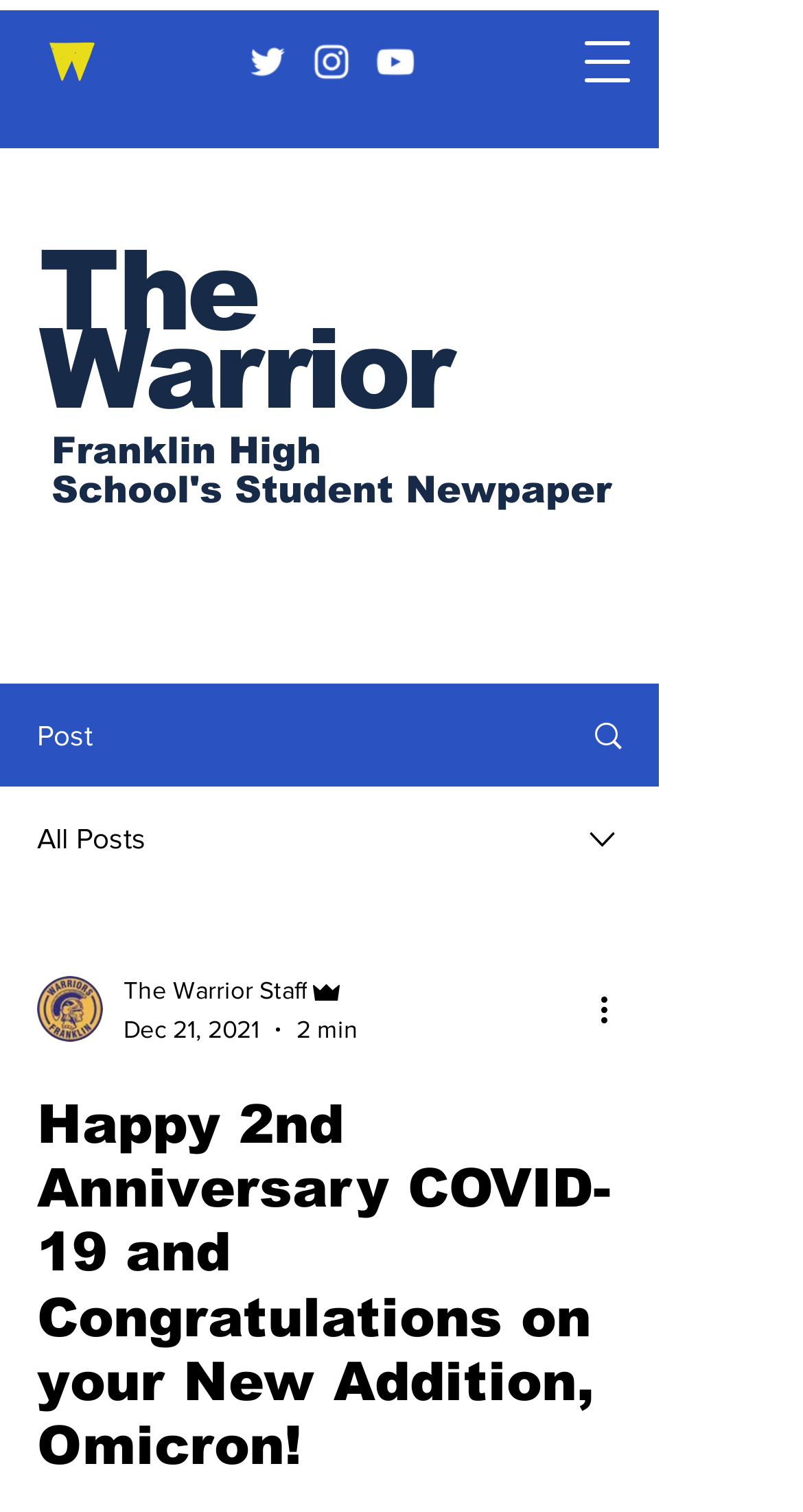Please specify the bounding box coordinates of the clickable region to carry out the following instruction: "Open navigation menu". The coordinates should be four float numbers between 0 and 1, in the format [left, top, right, bottom].

[0.692, 0.007, 0.821, 0.075]